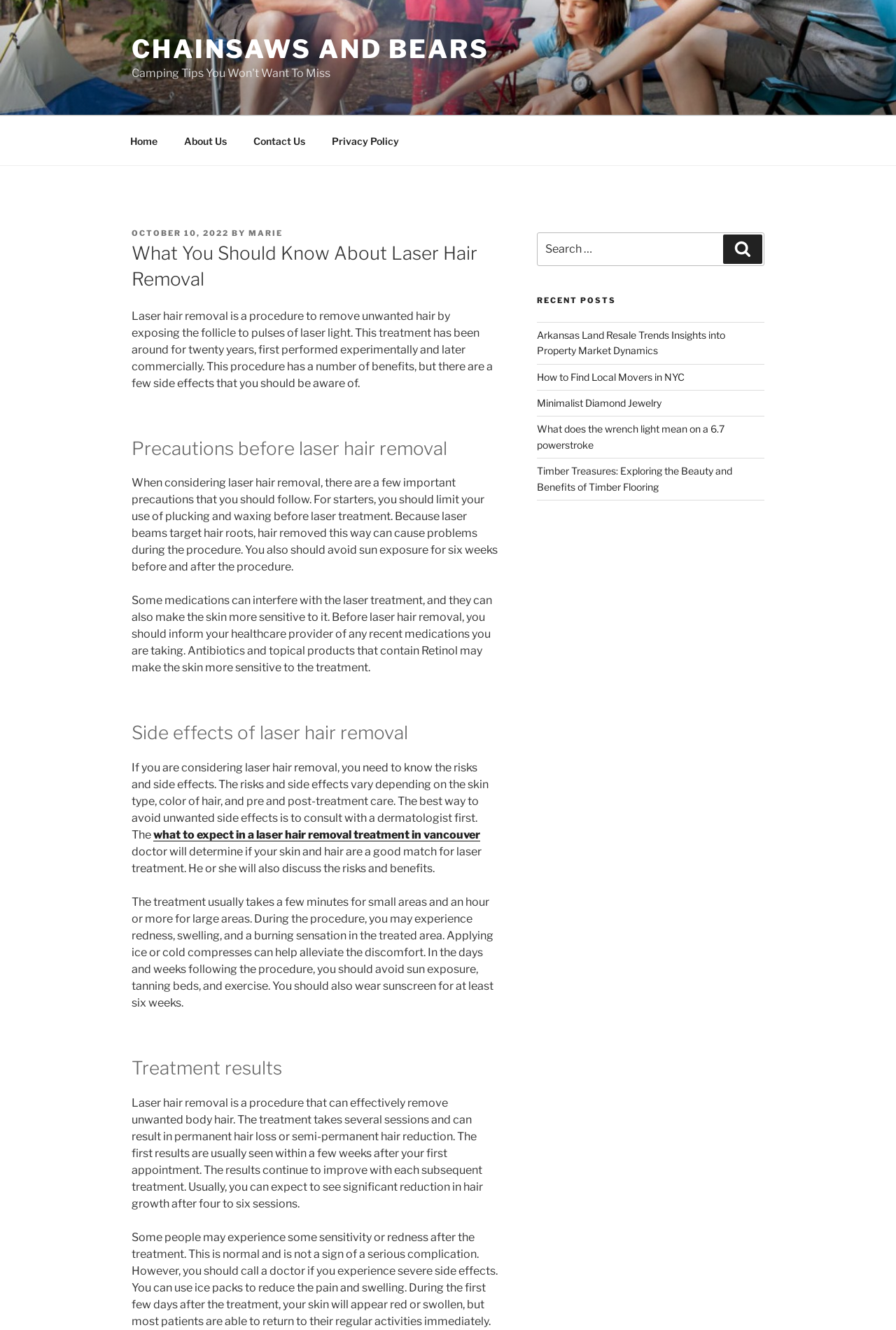How long does the treatment take?
Please respond to the question with a detailed and informative answer.

The webpage states that the treatment usually takes a few minutes for small areas and an hour or more for large areas. During the procedure, you may experience redness, swelling, and a burning sensation in the treated area.